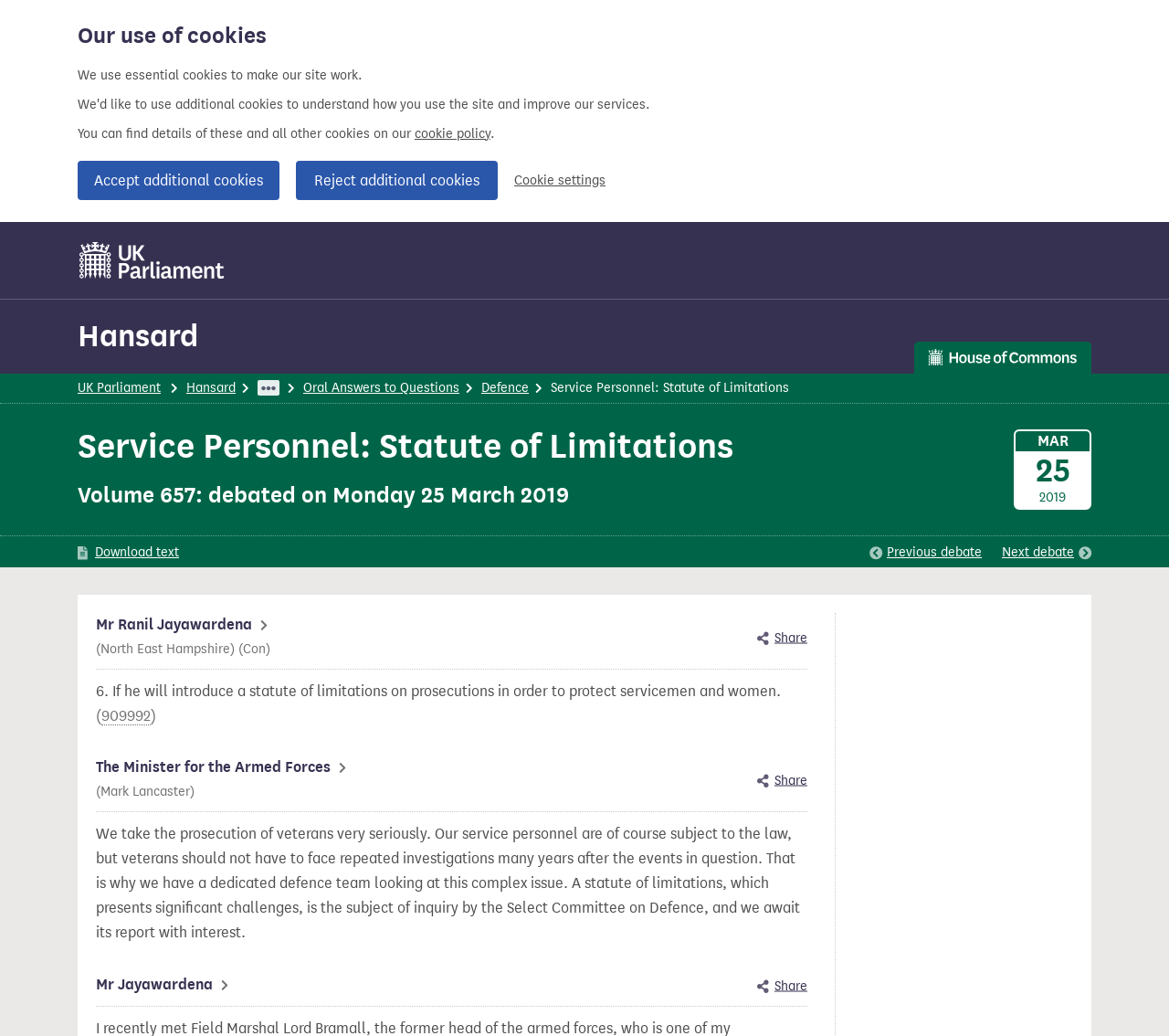Please find the bounding box coordinates of the clickable region needed to complete the following instruction: "Share this specific contribution". The bounding box coordinates must consist of four float numbers between 0 and 1, i.e., [left, top, right, bottom].

[0.648, 0.606, 0.691, 0.626]